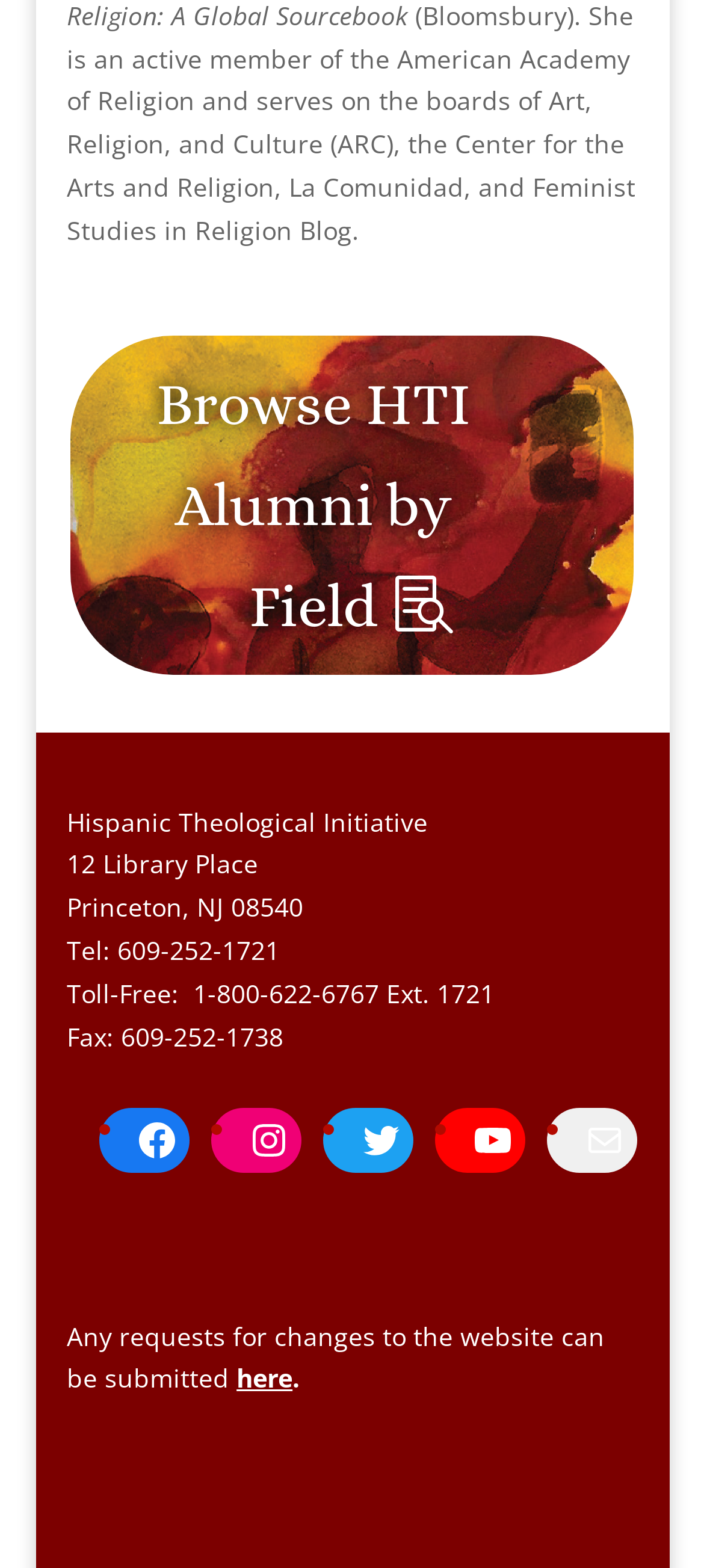Reply to the question with a single word or phrase:
Where can website change requests be submitted?

here